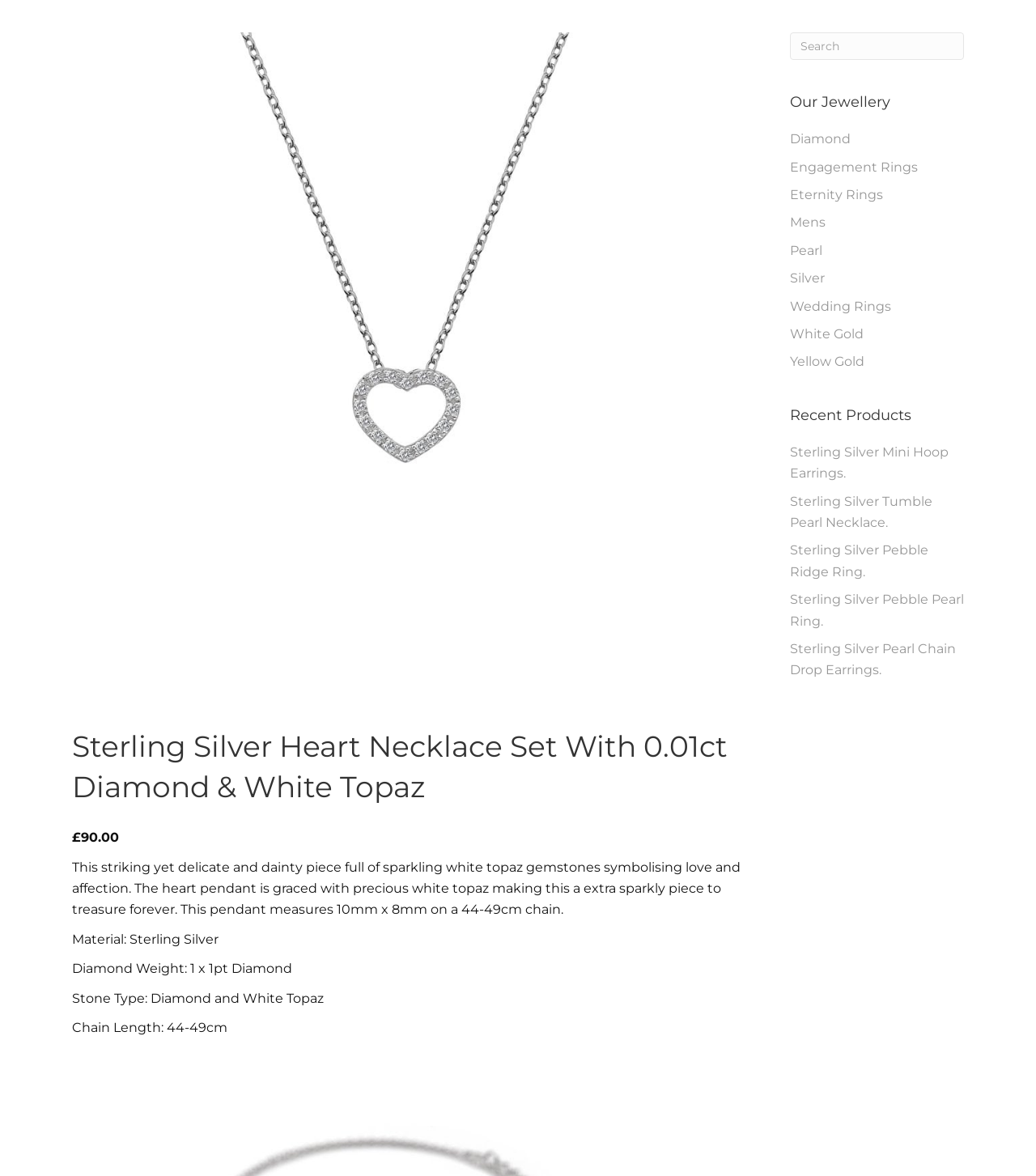Identify the bounding box of the UI element that matches this description: "parent_node: Website: name="url" placeholder="Website:"".

None